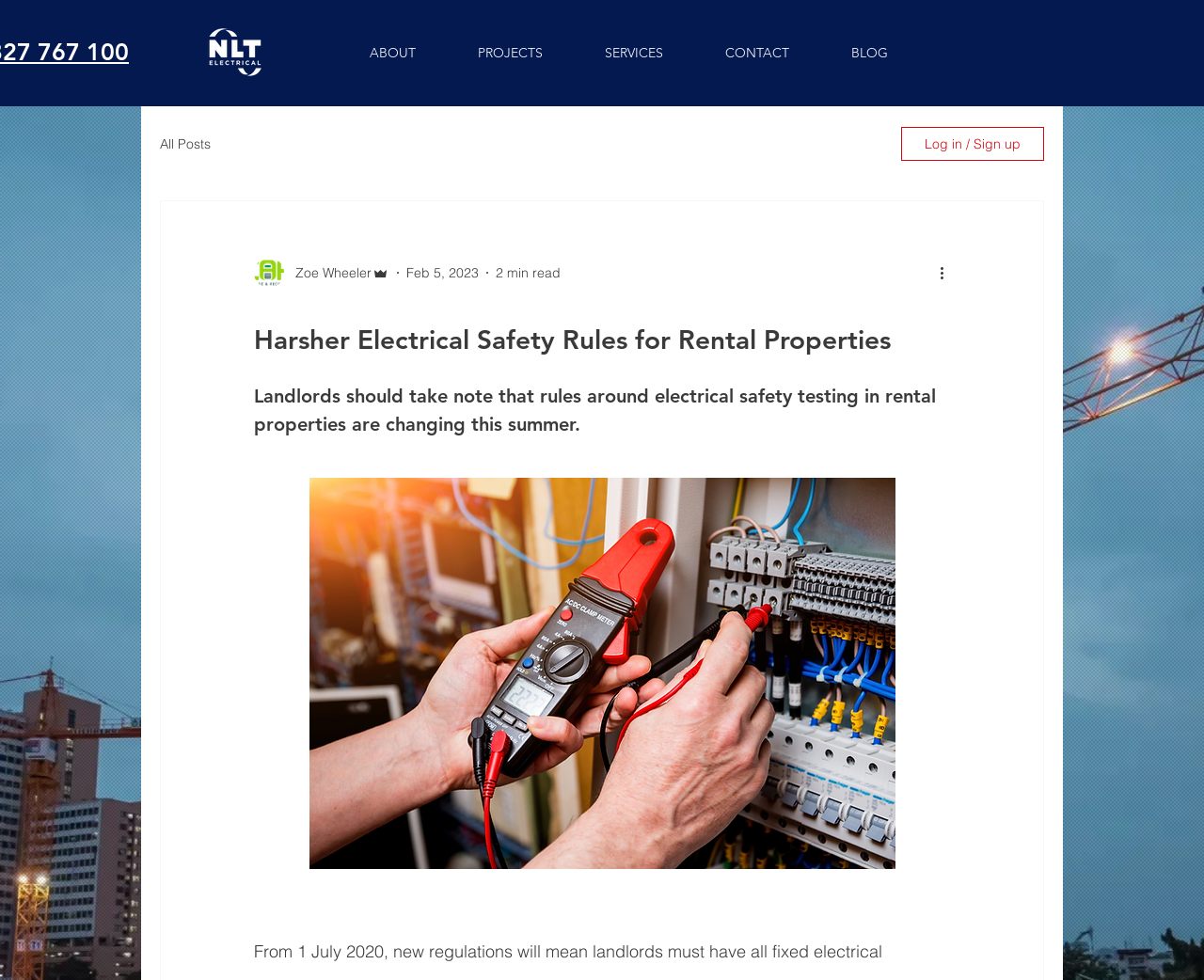Determine the bounding box coordinates of the element's region needed to click to follow the instruction: "Read the 'NEWS AND UPDATES' section". Provide these coordinates as four float numbers between 0 and 1, formatted as [left, top, right, bottom].

None